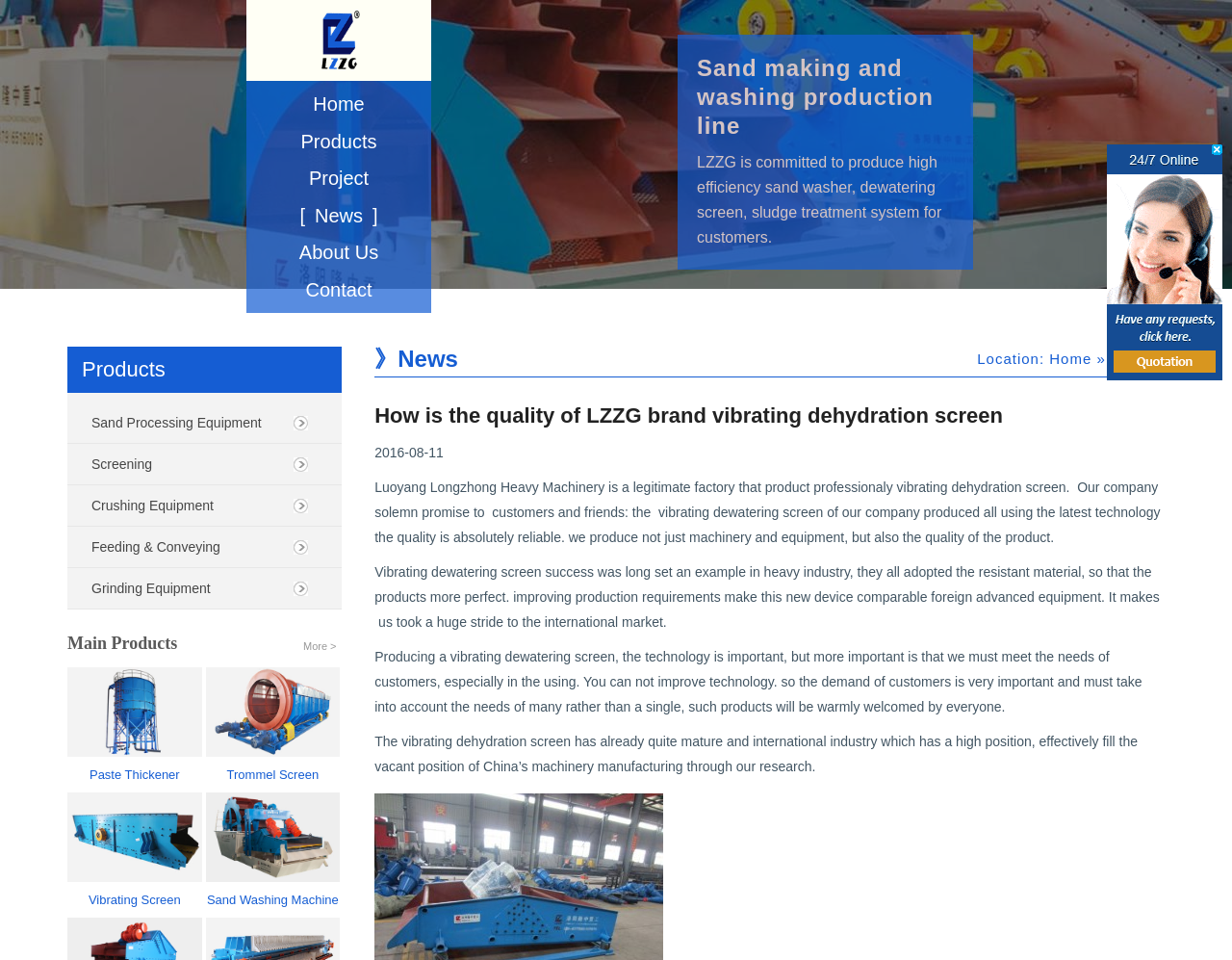Could you locate the bounding box coordinates for the section that should be clicked to accomplish this task: "Click on the 'Home' link".

[0.2, 0.094, 0.35, 0.123]